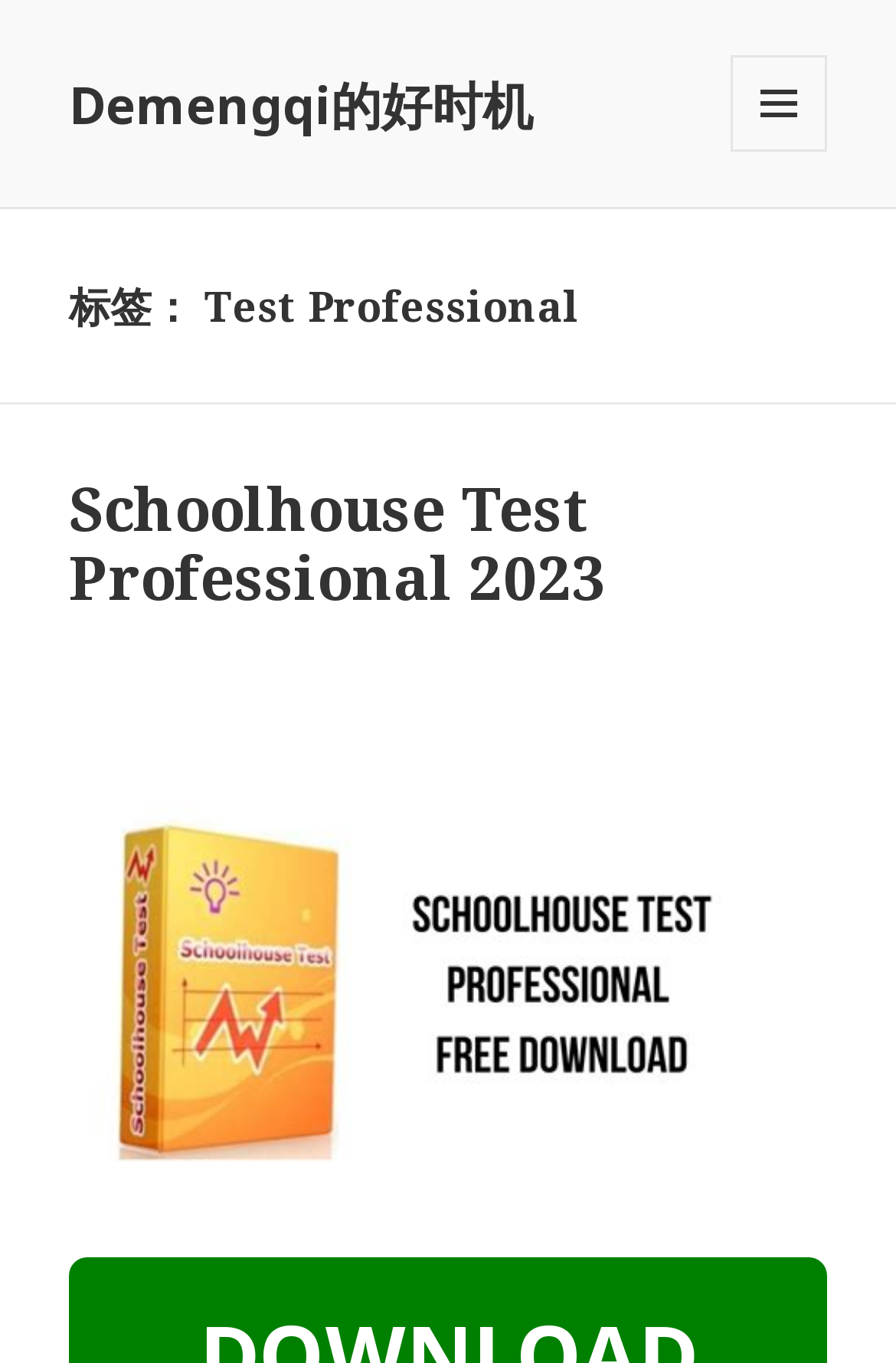Is there an image on the page?
Look at the image and respond with a single word or a short phrase.

Yes